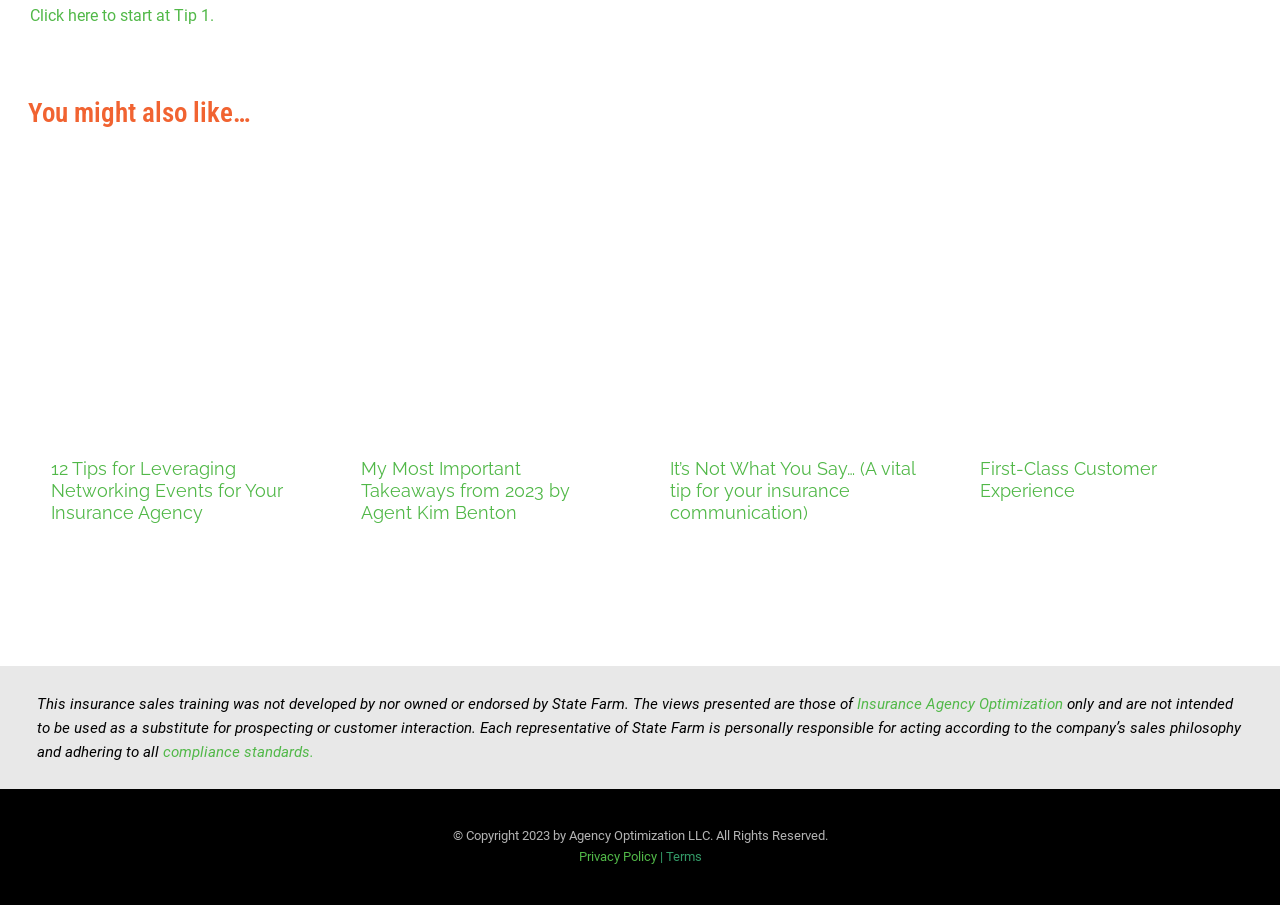Provide the bounding box coordinates for the UI element that is described as: "compliance standards.".

[0.127, 0.821, 0.245, 0.841]